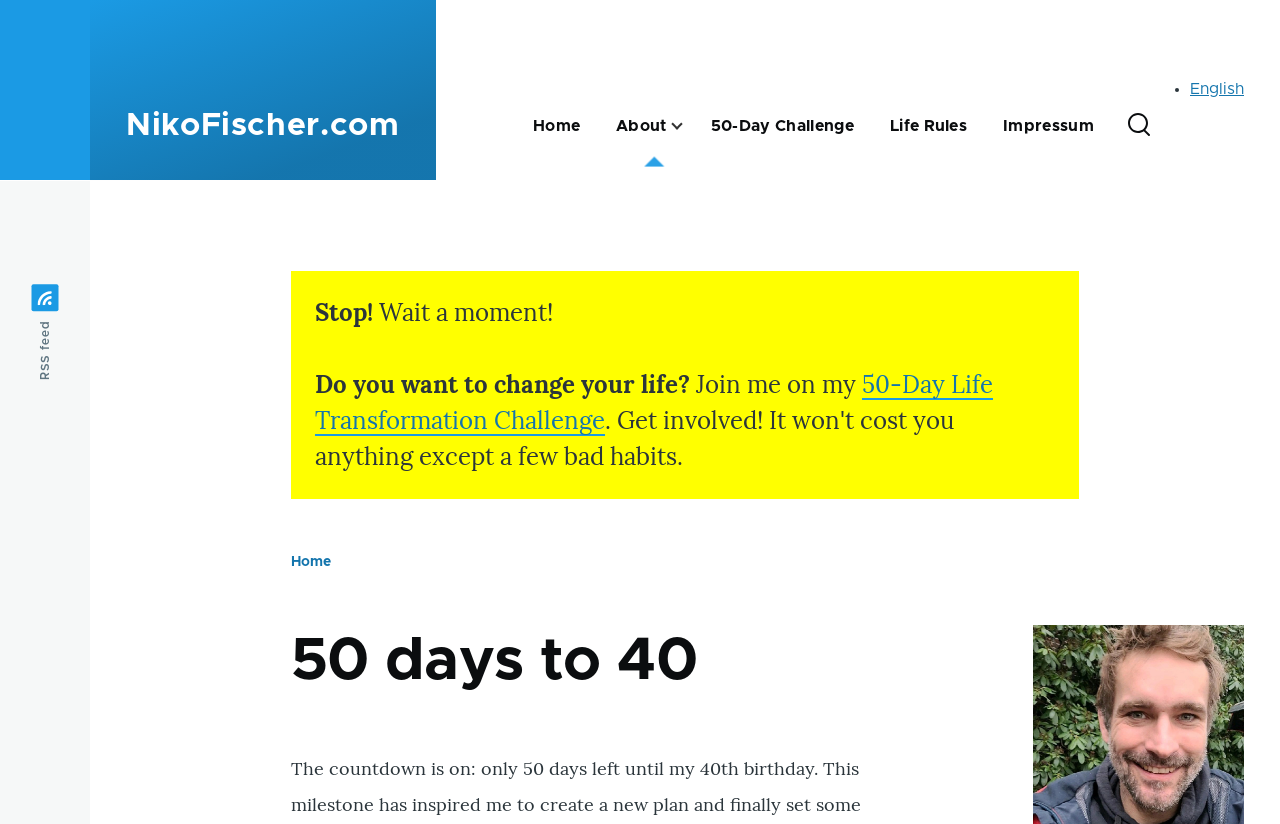Show me the bounding box coordinates of the clickable region to achieve the task as per the instruction: "Switch to English".

[0.93, 0.098, 0.972, 0.118]